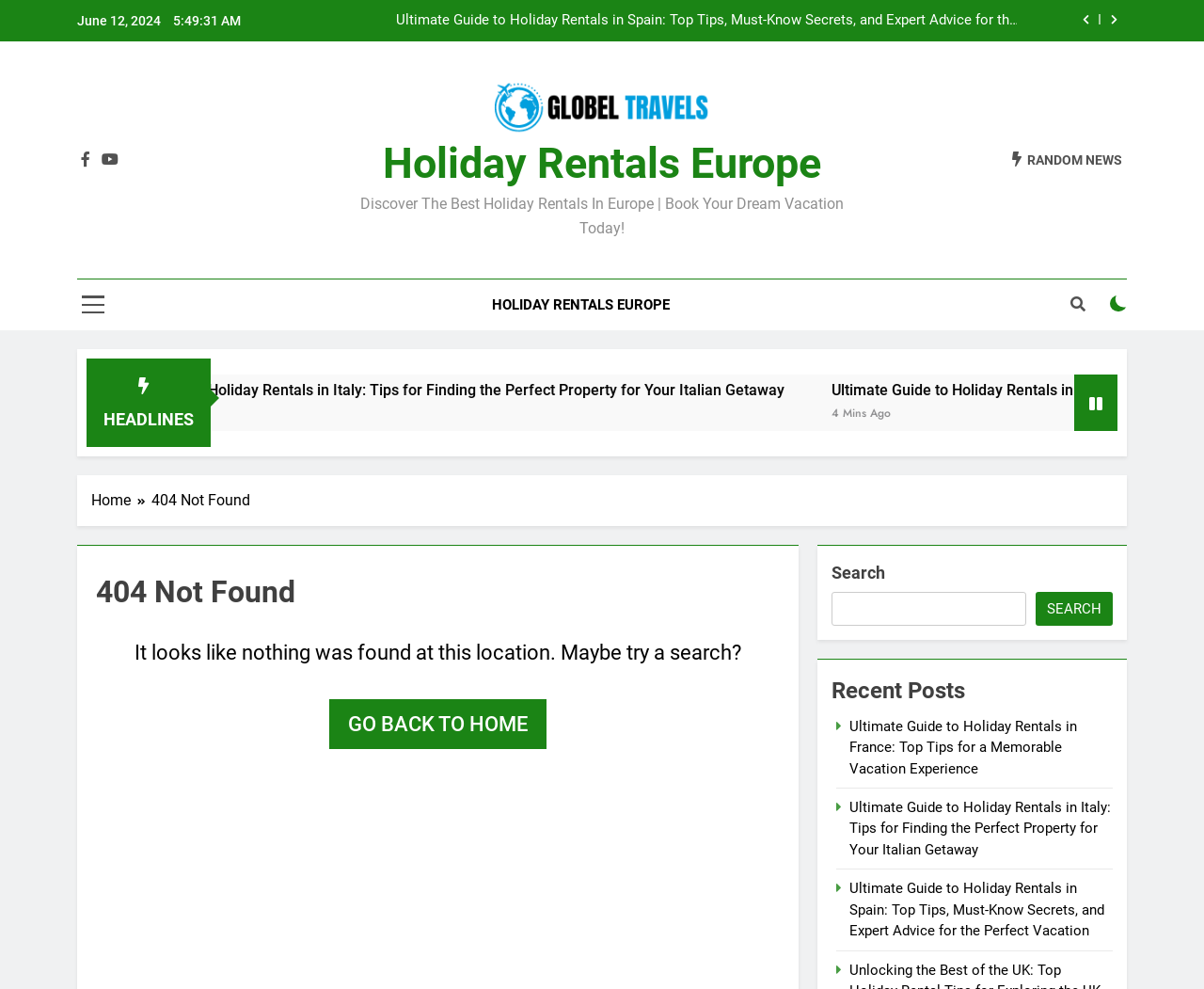Identify the bounding box coordinates of the area that should be clicked in order to complete the given instruction: "search". The bounding box coordinates should be four float numbers between 0 and 1, i.e., [left, top, right, bottom].

[0.691, 0.598, 0.852, 0.633]